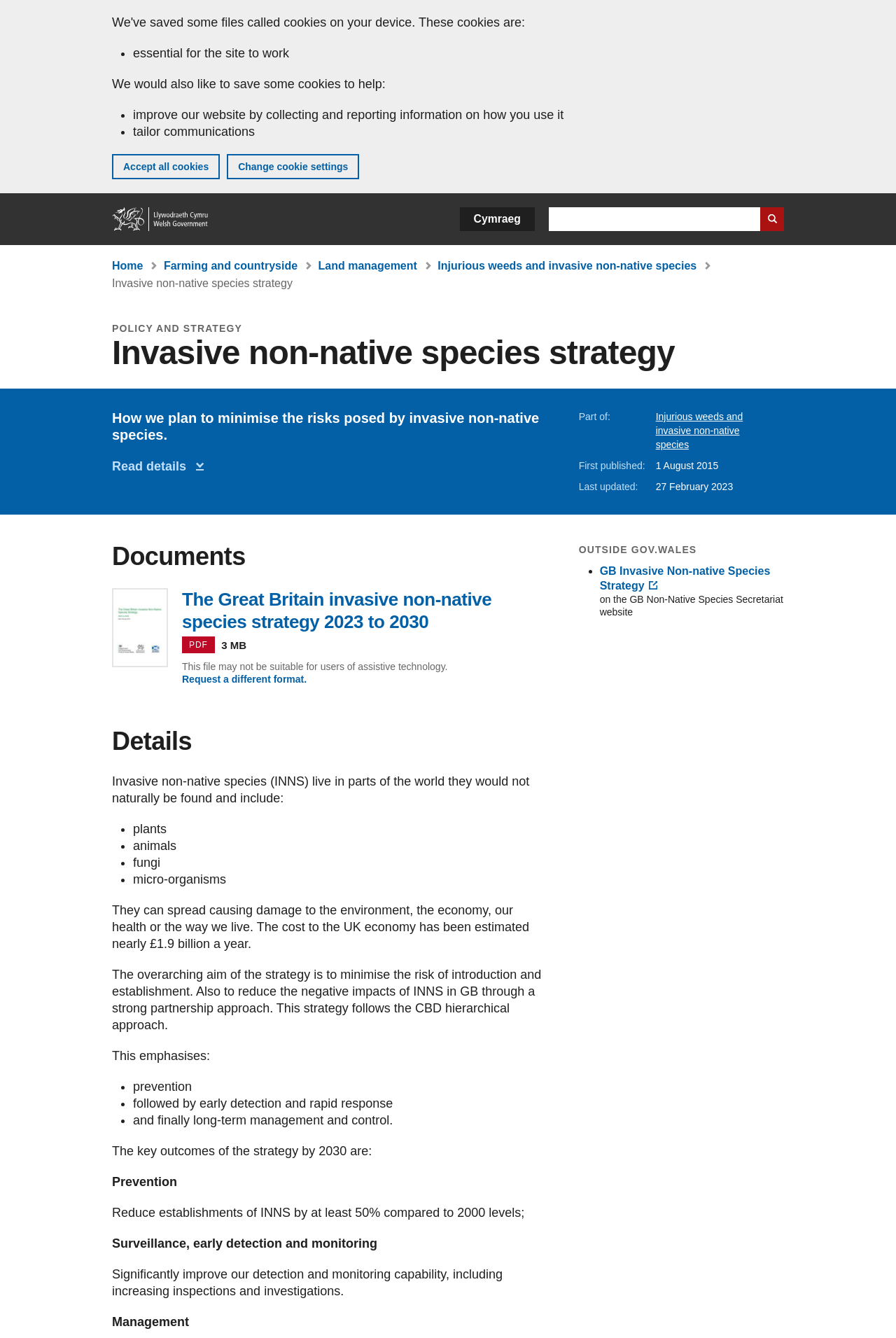Give a one-word or short-phrase answer to the following question: 
What is the estimated cost to the UK economy due to invasive non-native species?

£1.9 billion a year